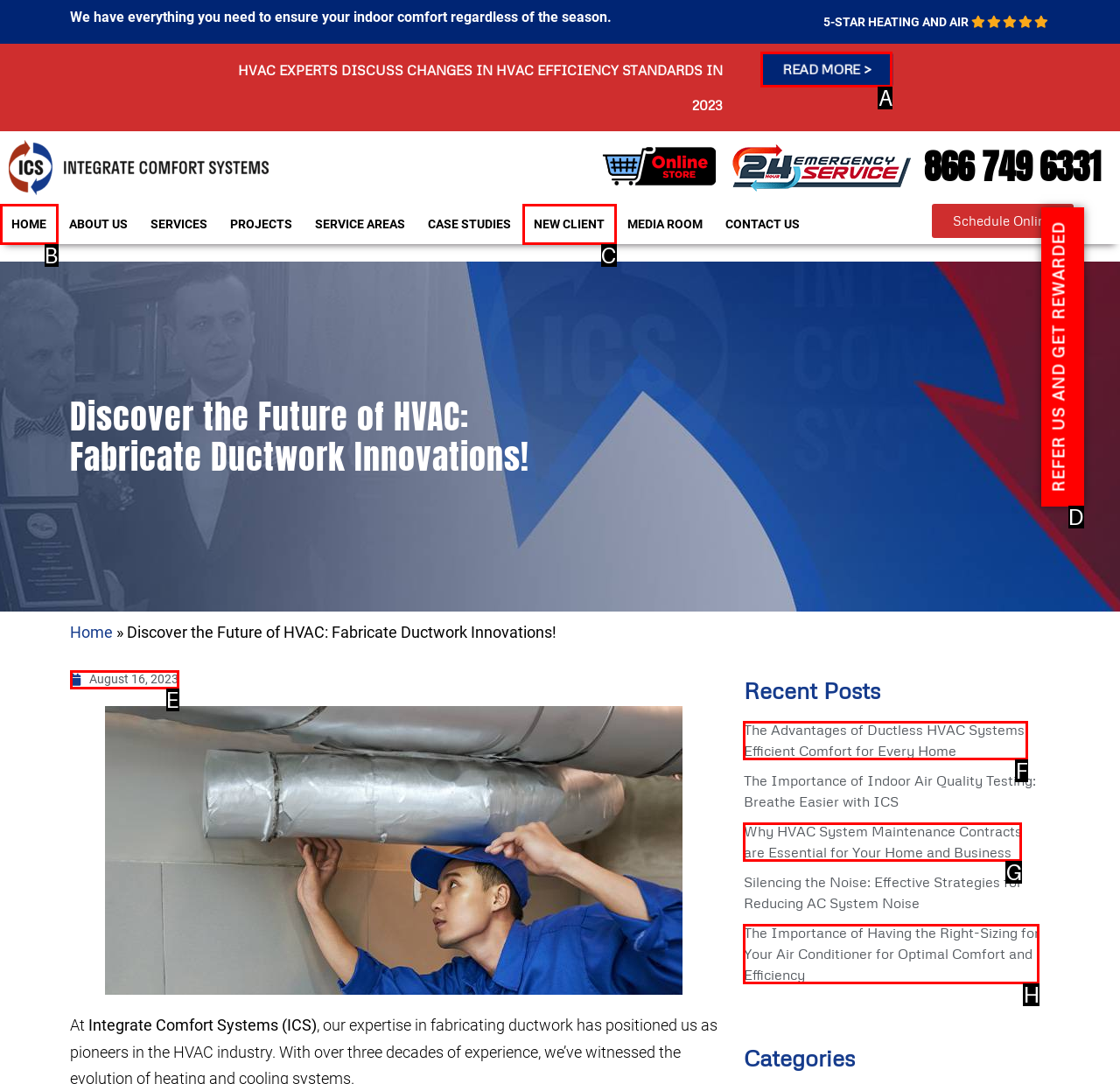Match the HTML element to the description: READ MORE >. Answer with the letter of the correct option from the provided choices.

A